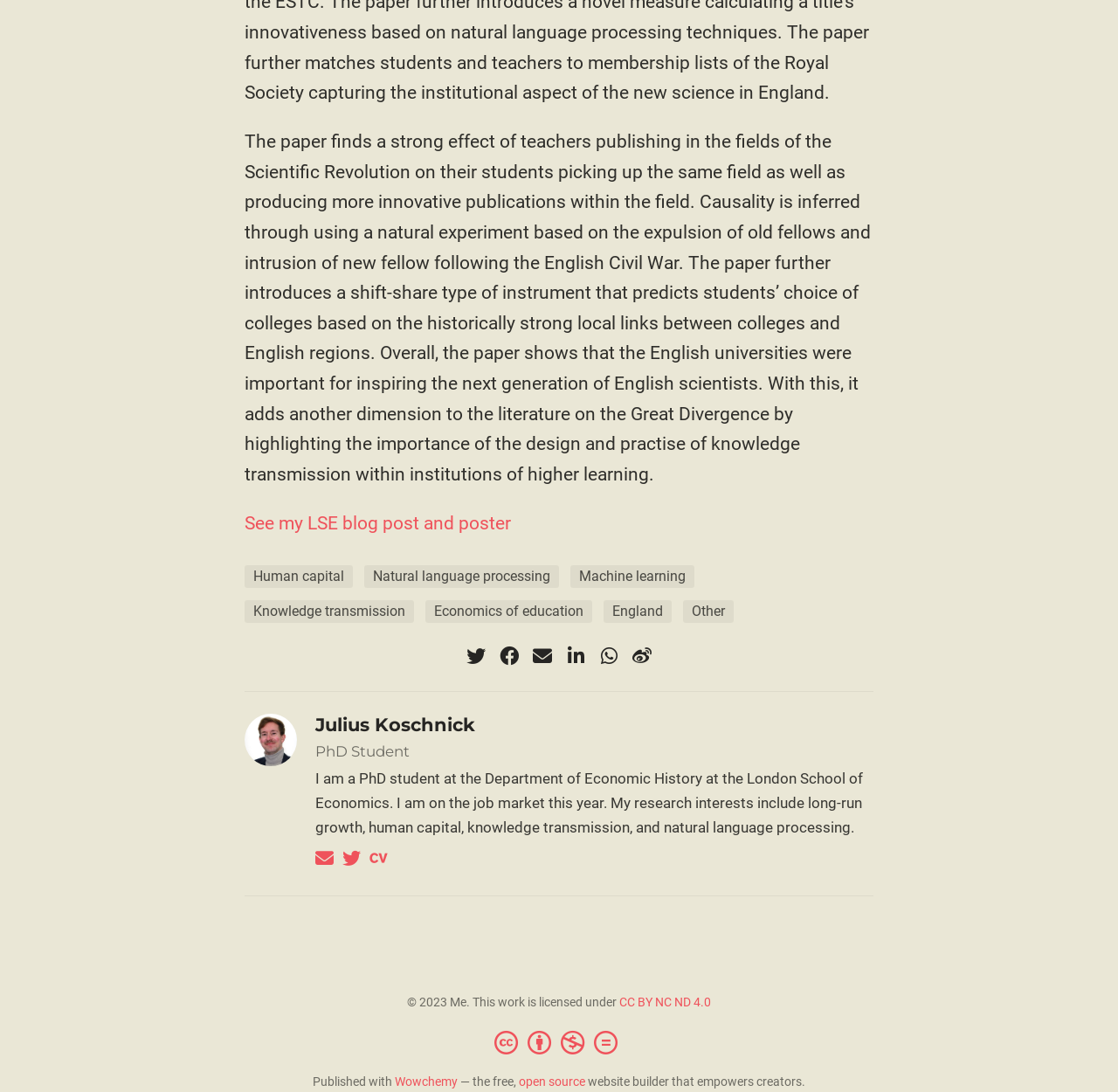What is the platform used to publish the webpage?
Look at the screenshot and provide an in-depth answer.

I inferred this answer by reading the text at the bottom of the webpage, which mentions 'Published with Wowchemy — the free, open source website builder that empowers creators.'